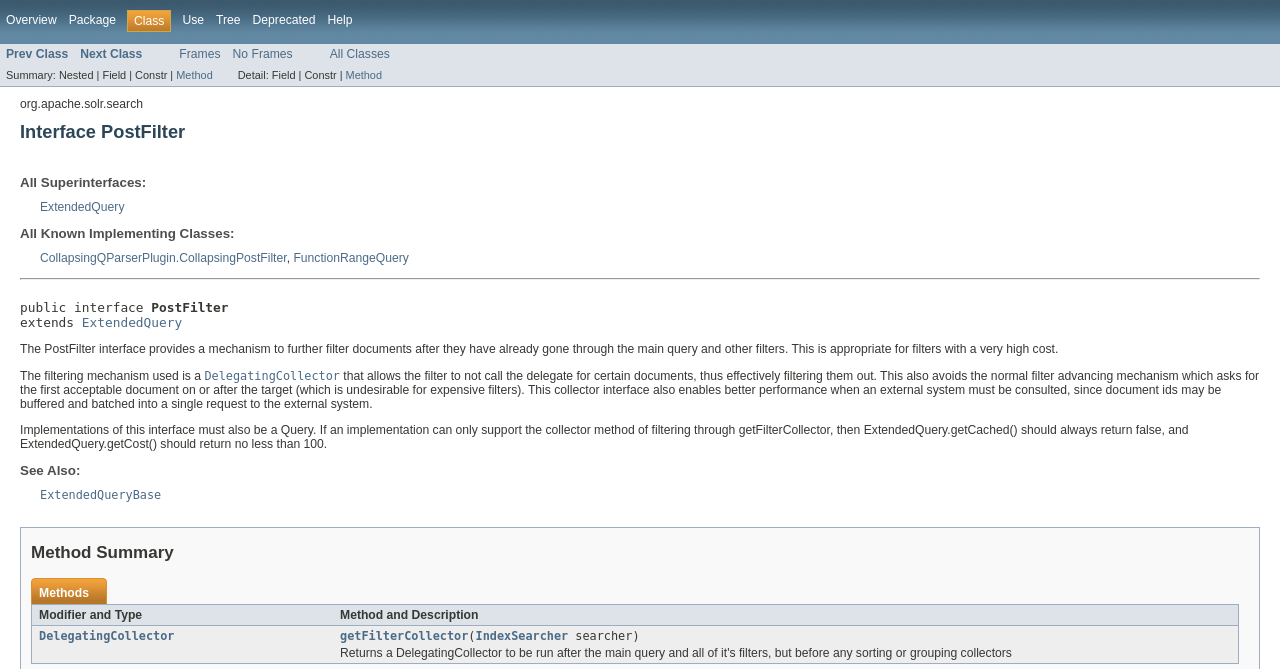Analyze the image and answer the question with as much detail as possible: 
What is the purpose of the PostFilter interface?

The description of the PostFilter interface states that it 'provides a mechanism to further filter documents after they have already gone through the main query and other filters', indicating that its purpose is to filter documents after the main query.